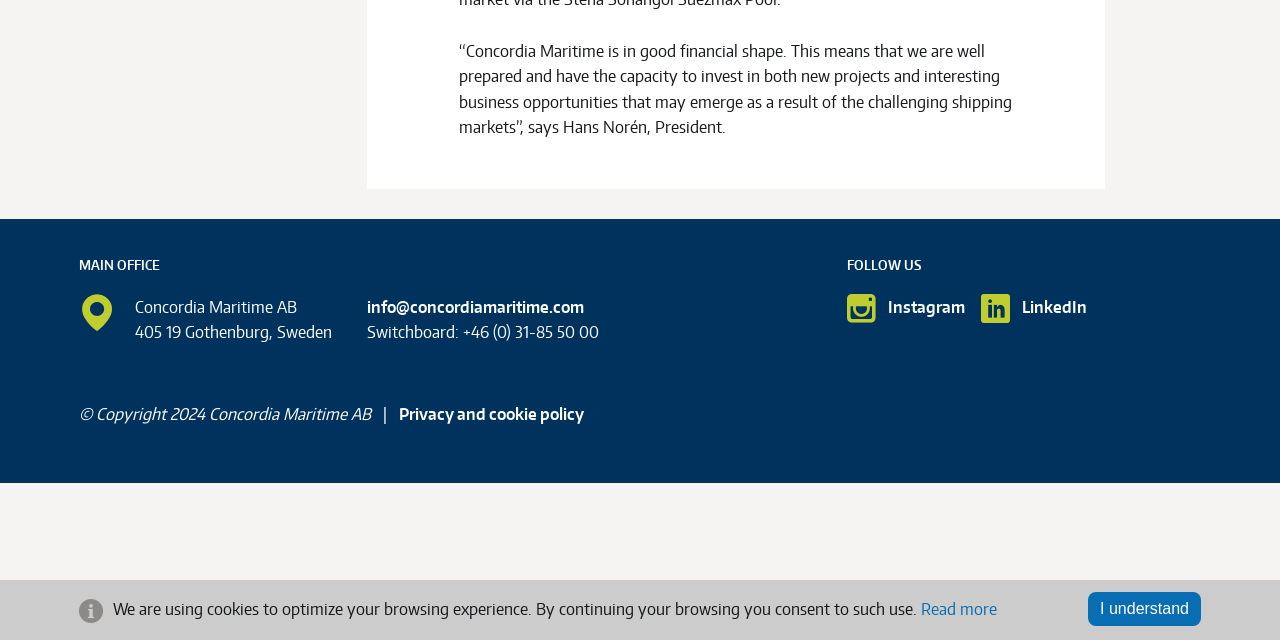Predict the bounding box of the UI element that fits this description: "Read more".

[0.719, 0.936, 0.779, 0.968]